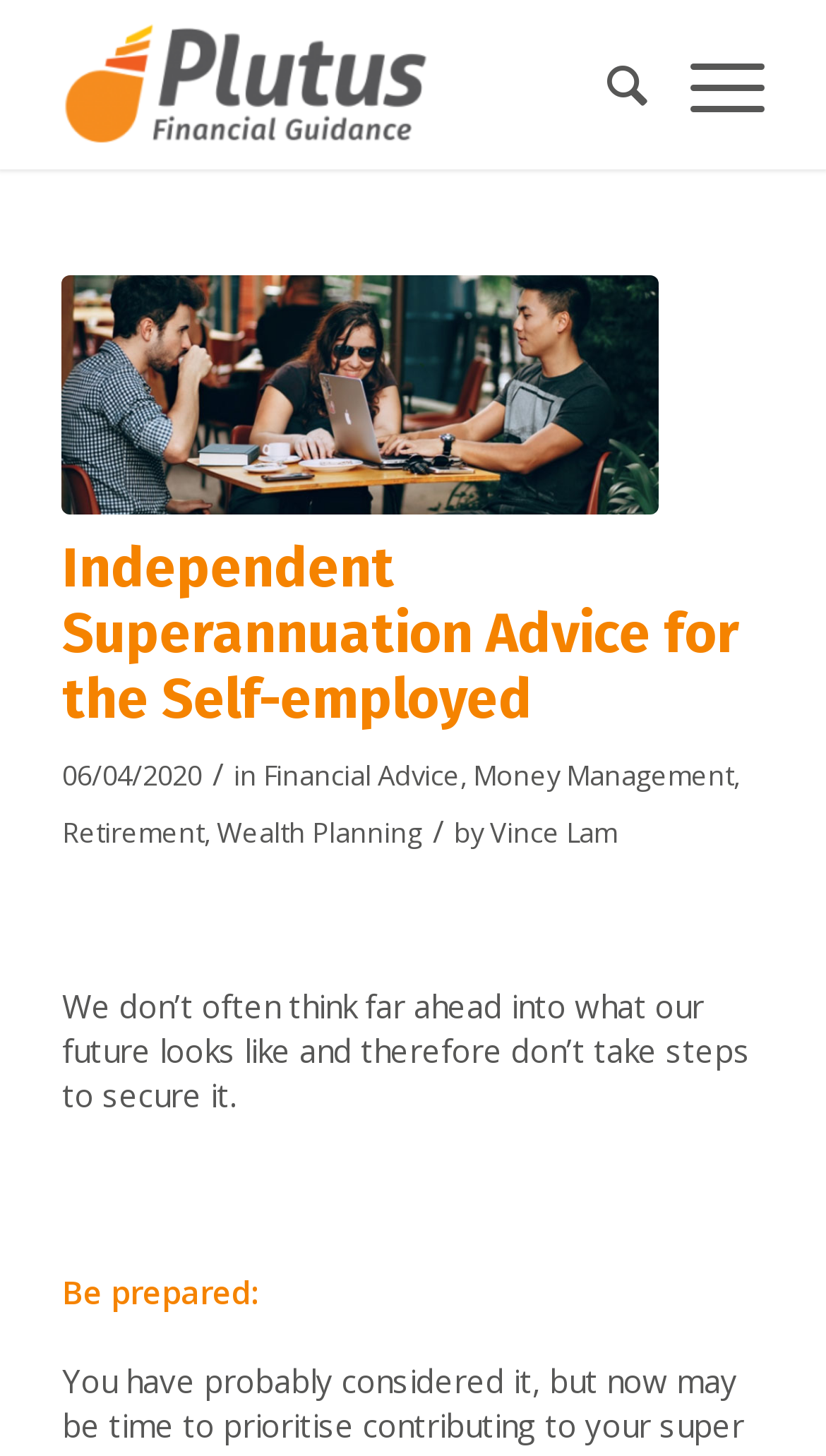Identify the bounding box coordinates for the UI element described by the following text: "Search". Provide the coordinates as four float numbers between 0 and 1, in the format [left, top, right, bottom].

[0.684, 0.0, 0.784, 0.116]